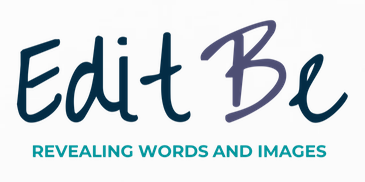Compose a detailed narrative for the image.

The image features the logo of "Edit Be," showcasing its unique style and mission of "Revealing Words and Images." The logo is designed with a combination of elegant and modern typography. The "Edit" portion of the text is presented in a dark color, embodying professionalism and sophistication, while the "Be" is stylized with a soft purple hue, adding a creative and approachable touch. Below the main title, the phrase "REVEALING WORDS AND IMAGES" is displayed in contrasting teal, reinforcing the brand's focus on communication and visual storytelling. This logo serves as a visual representation of the company's commitment to crafting compelling narratives and imagery for various forms of media, including public relations and copywriting.